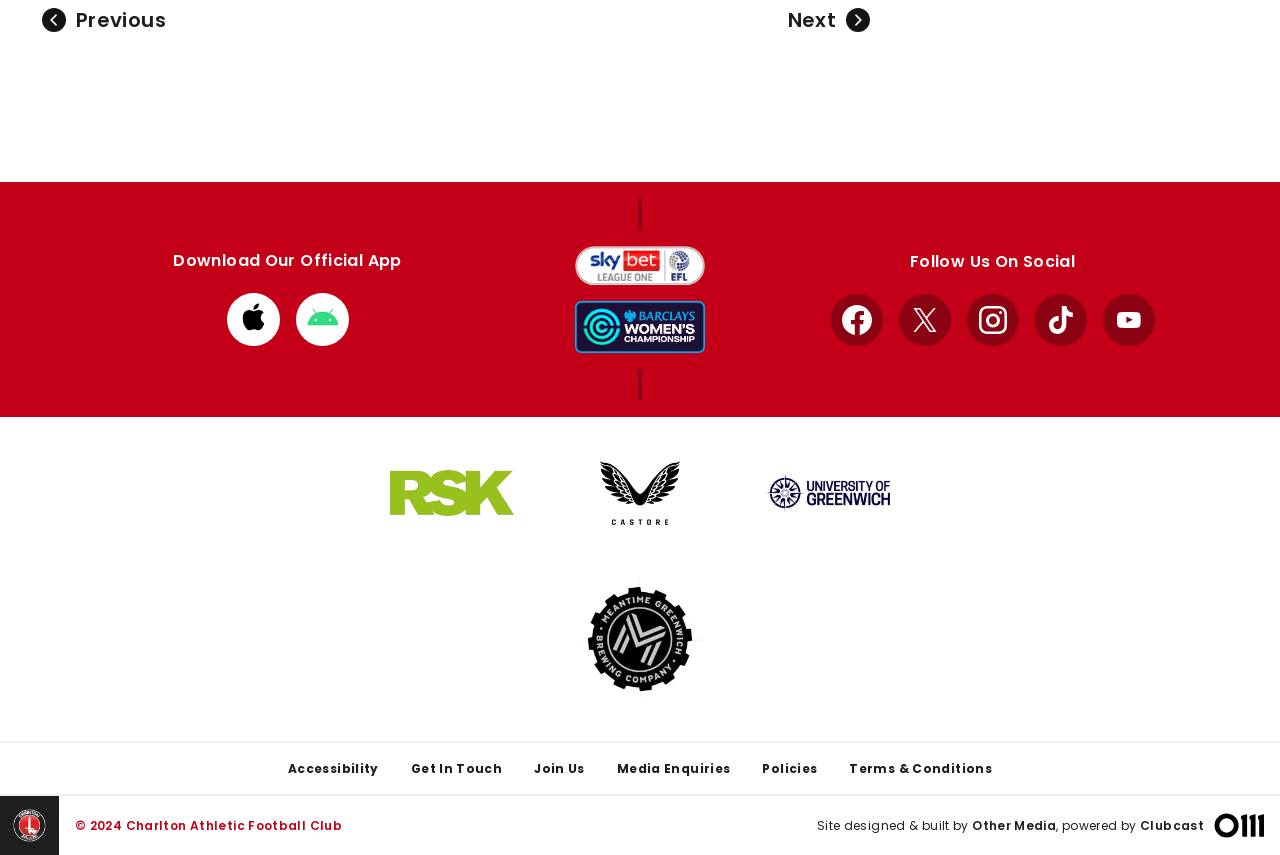Mark the bounding box of the element that matches the following description: "Next".

[0.615, 0.006, 0.68, 0.041]